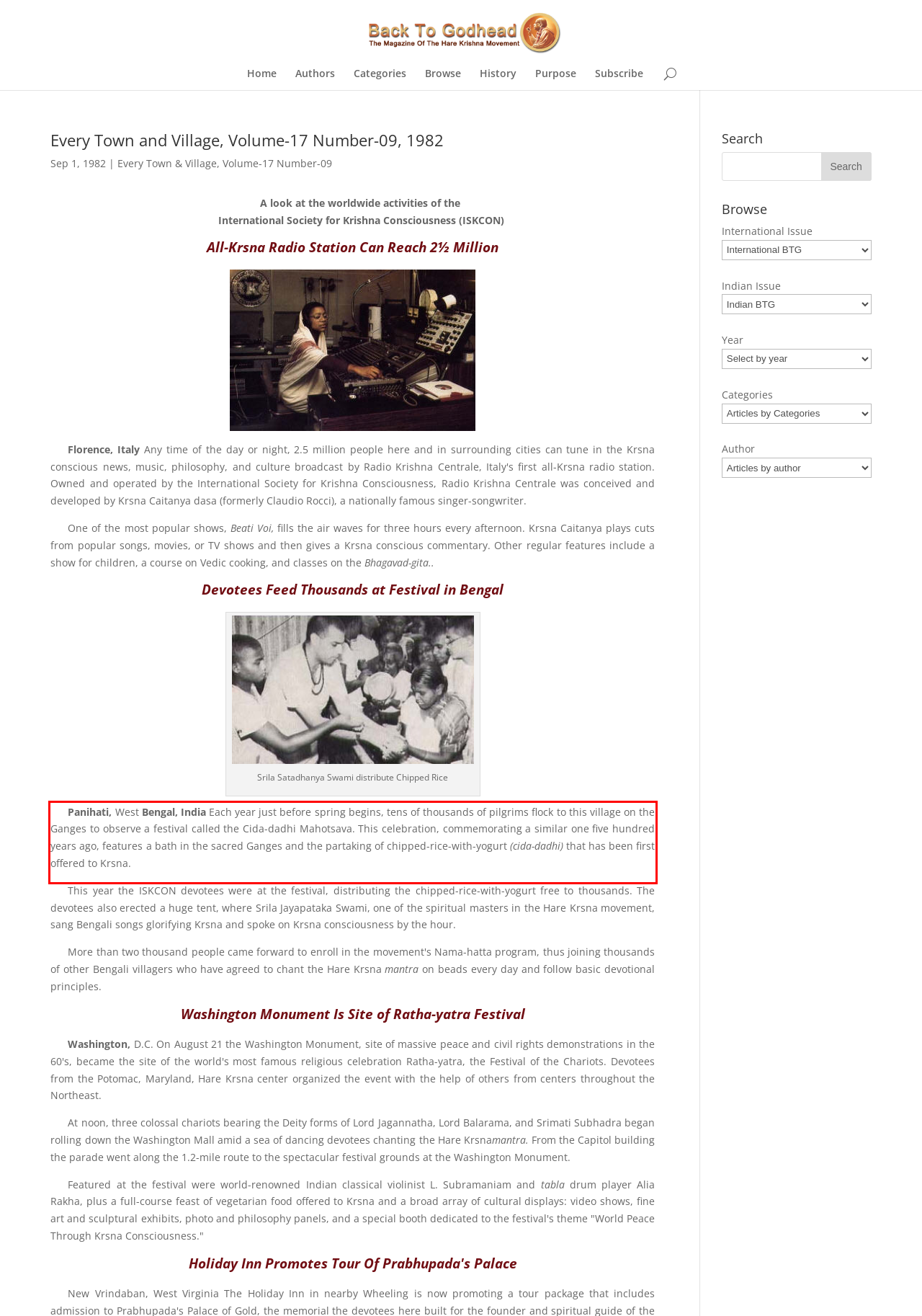Given a screenshot of a webpage containing a red bounding box, perform OCR on the text within this red bounding box and provide the text content.

Panihati, West Bengal, India Each year just before spring begins, tens of thousands of pilgrims flock to this village on the Ganges to observe a festival called the Cida-dadhi Mahotsava. This celebration, commemorating a similar one five hundred years ago, features a bath in the sacred Ganges and the partaking of chipped-rice-with-yogurt (cida-dadhi) that has been first offered to Krsna.